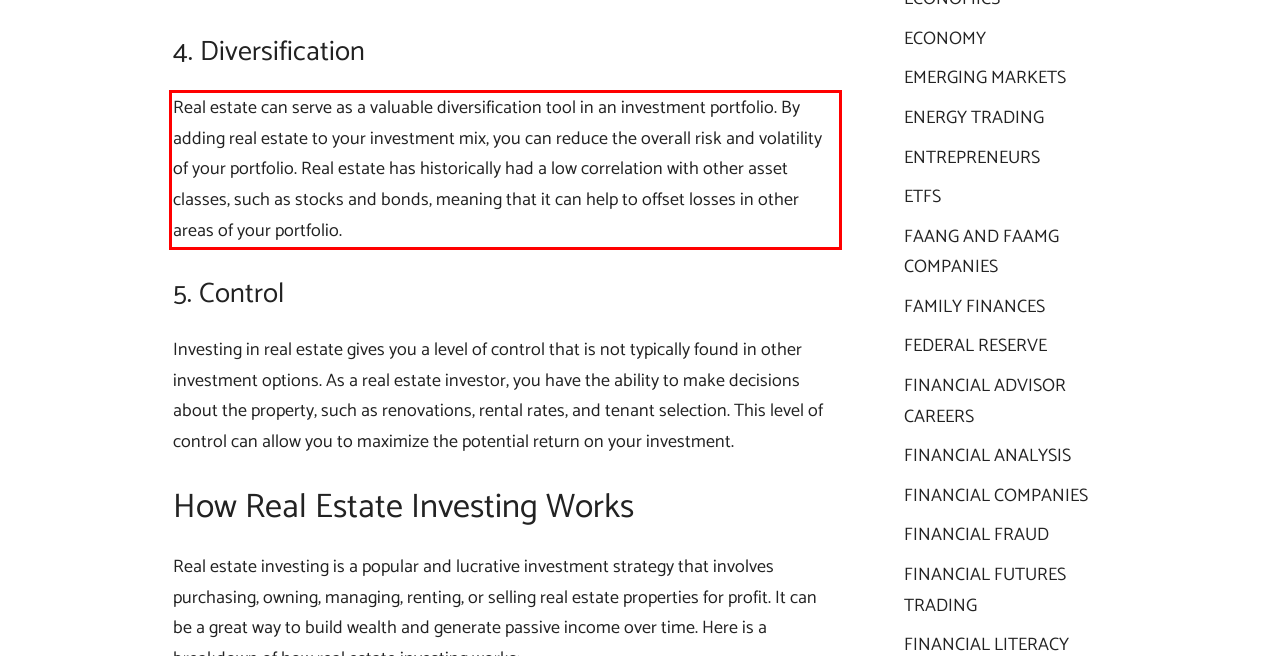Using OCR, extract the text content found within the red bounding box in the given webpage screenshot.

Real estate can serve as a valuable diversification tool in an investment portfolio. By adding real estate to your investment mix, you can reduce the overall risk and volatility of your portfolio. Real estate has historically had a low correlation with other asset classes, such as stocks and bonds, meaning that it can help to offset losses in other areas of your portfolio.